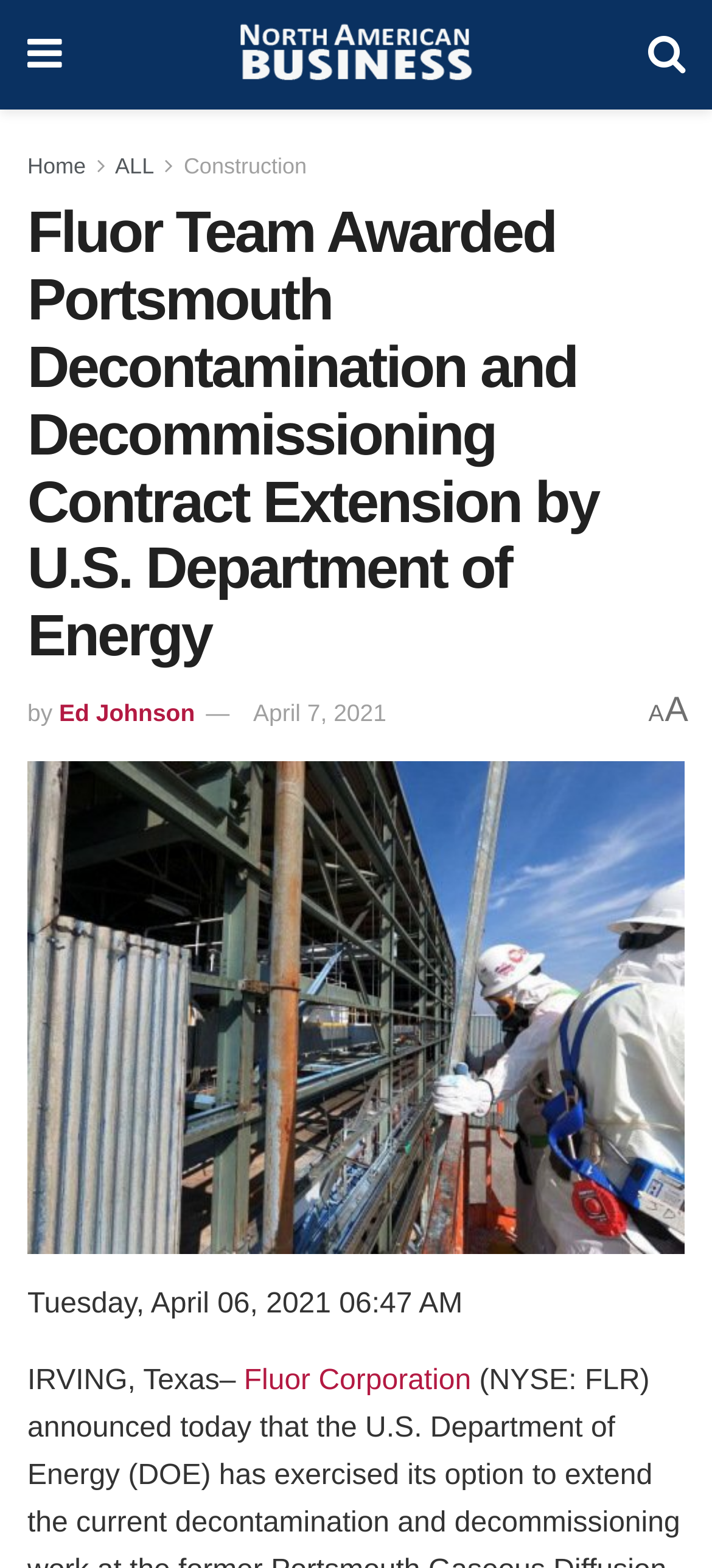Could you identify the text that serves as the heading for this webpage?

Fluor Team Awarded Portsmouth Decontamination and Decommissioning Contract Extension by U.S. Department of Energy